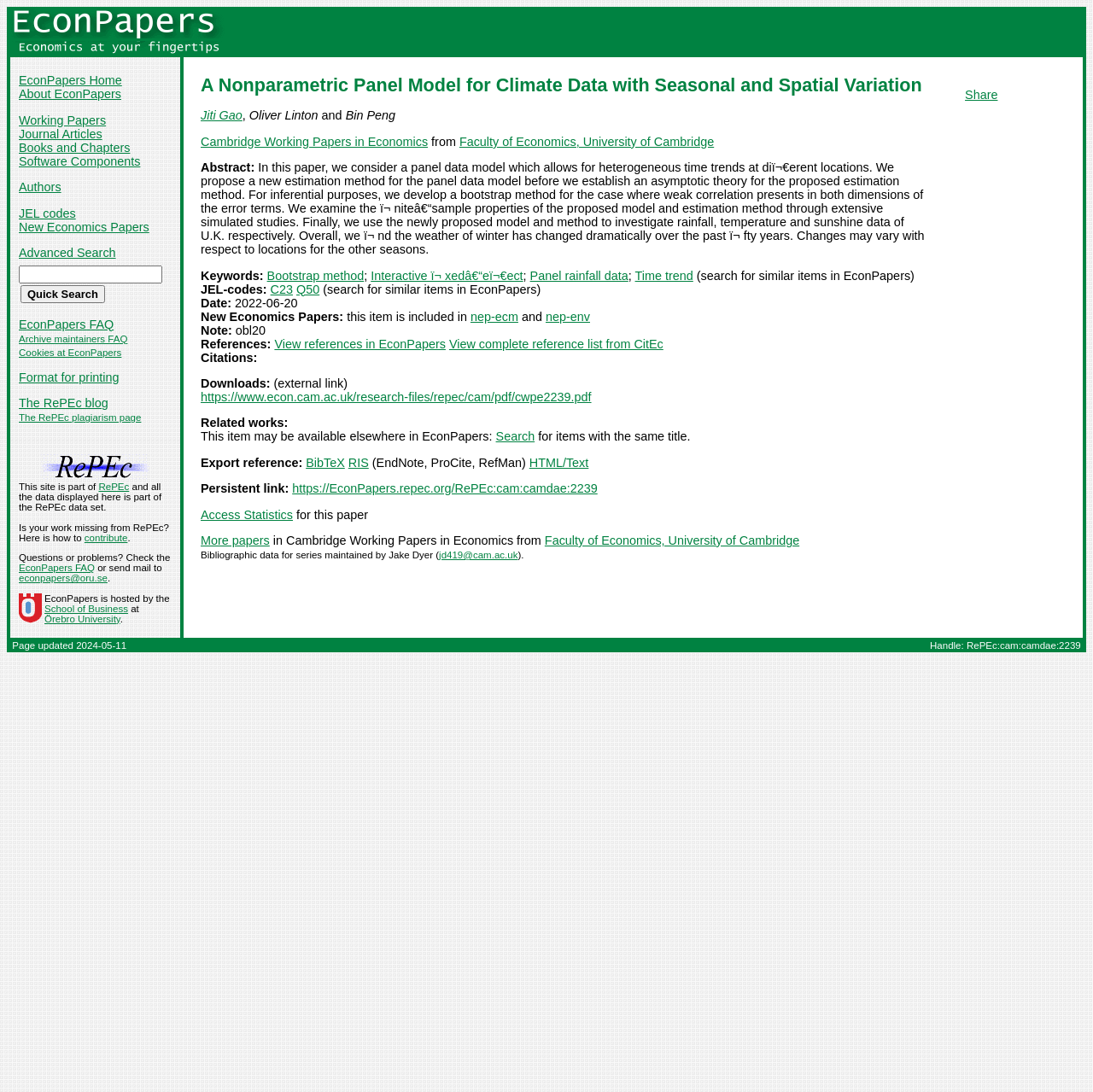Observe the image and answer the following question in detail: What is the title of the paper?

I found the title of the paper by looking at the main content section of the webpage, where it is clearly stated as 'A Nonparametric Panel Model for Climate Data with Seasonal and Spatial Variation'.